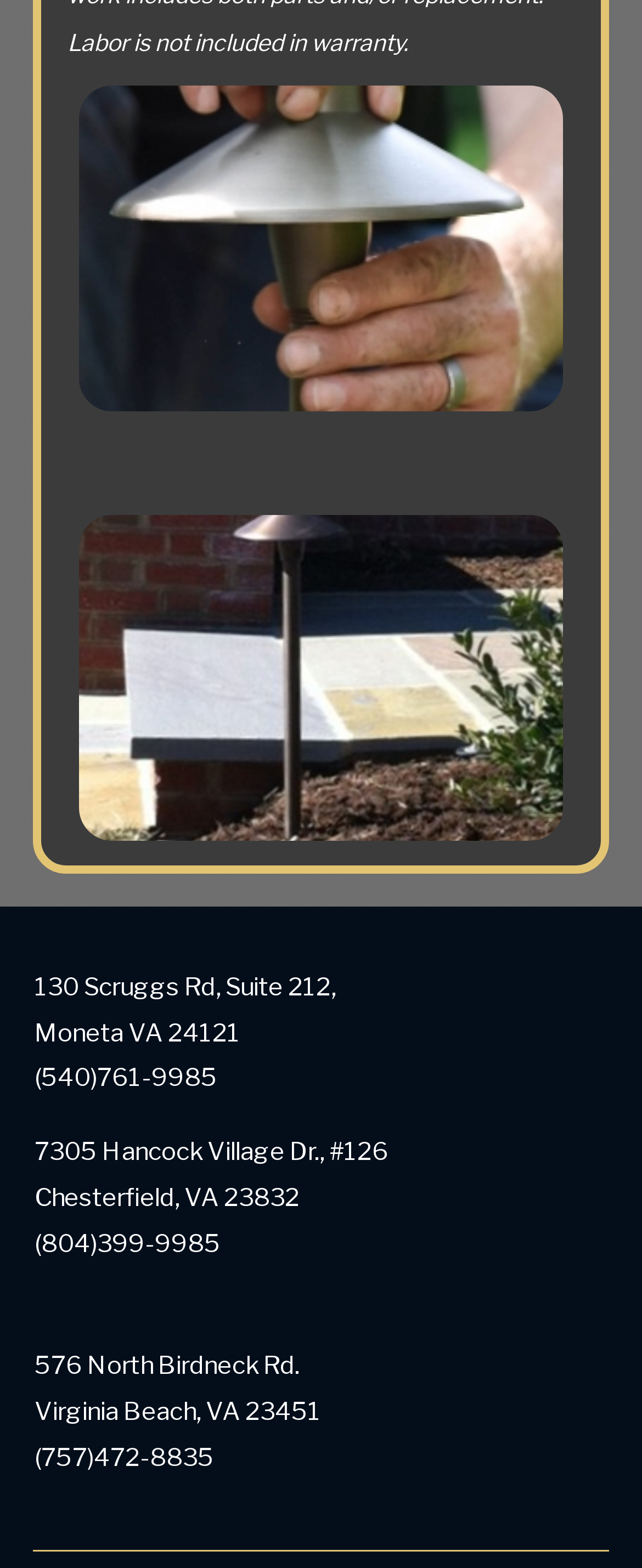Please respond to the question with a concise word or phrase:
How many phone numbers are listed?

3